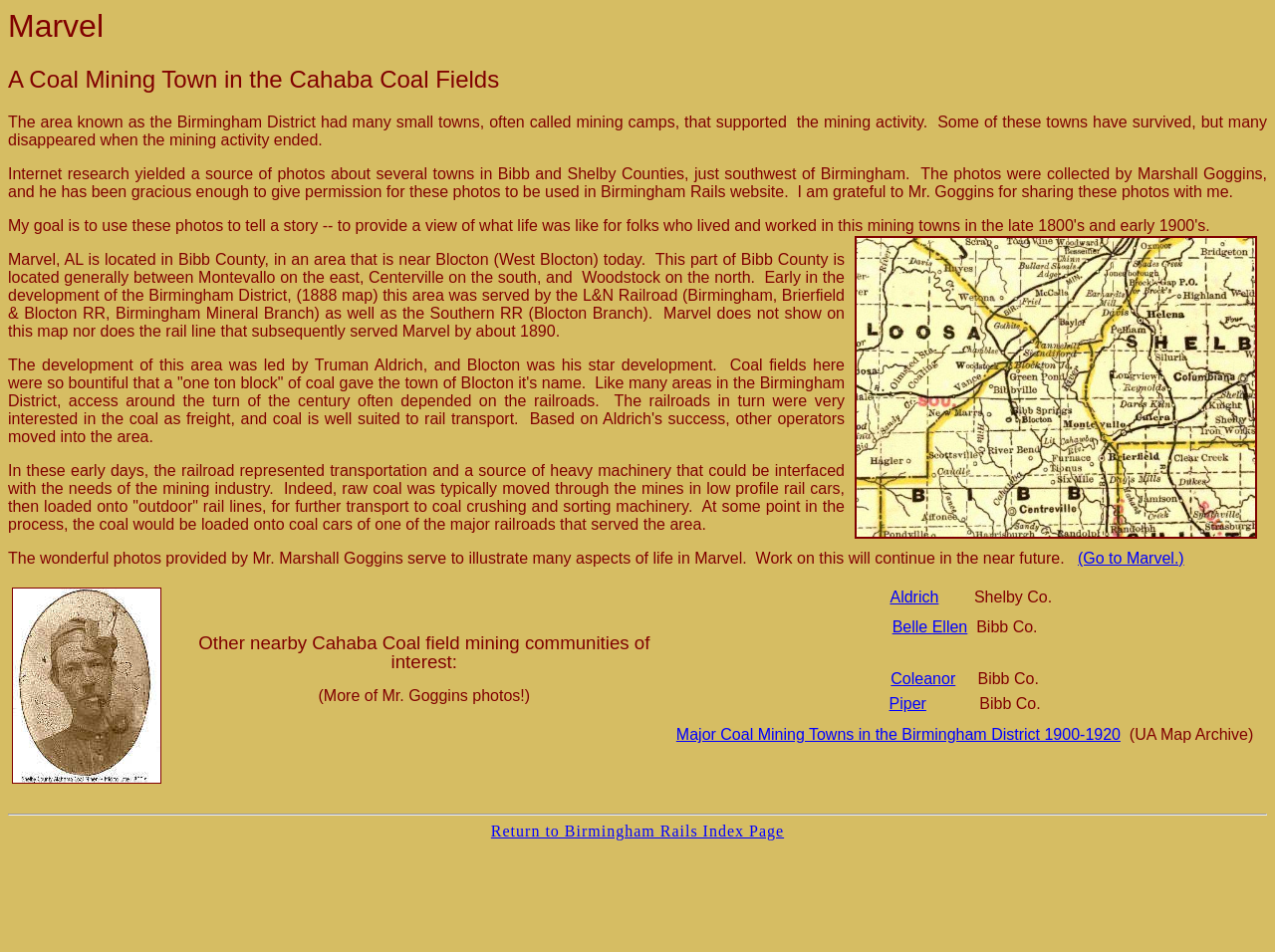Identify and provide the bounding box coordinates of the UI element described: "Belle Ellen". The coordinates should be formatted as [left, top, right, bottom], with each number being a float between 0 and 1.

[0.7, 0.649, 0.759, 0.667]